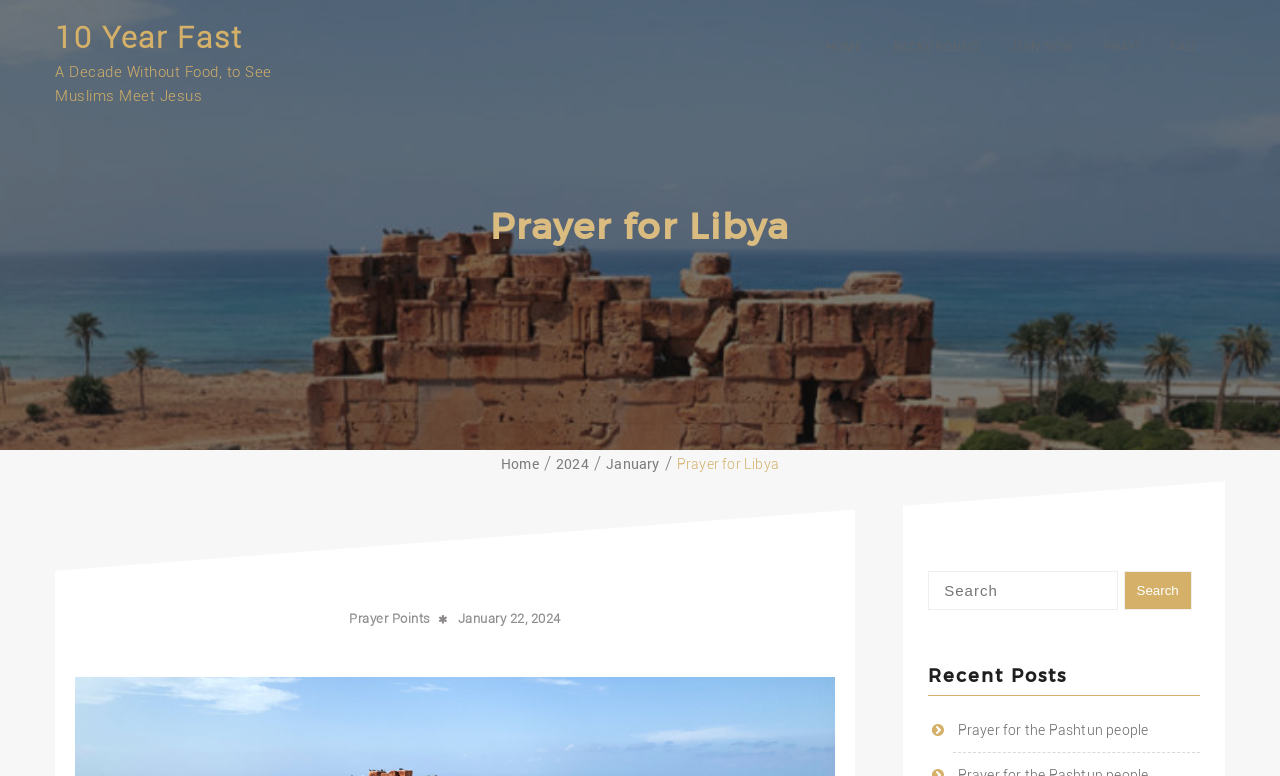Bounding box coordinates are specified in the format (top-left x, top-left y, bottom-right x, bottom-right y). All values are floating point numbers bounded between 0 and 1. Please provide the bounding box coordinate of the region this sentence describes: Pray!

[0.862, 0.039, 0.891, 0.082]